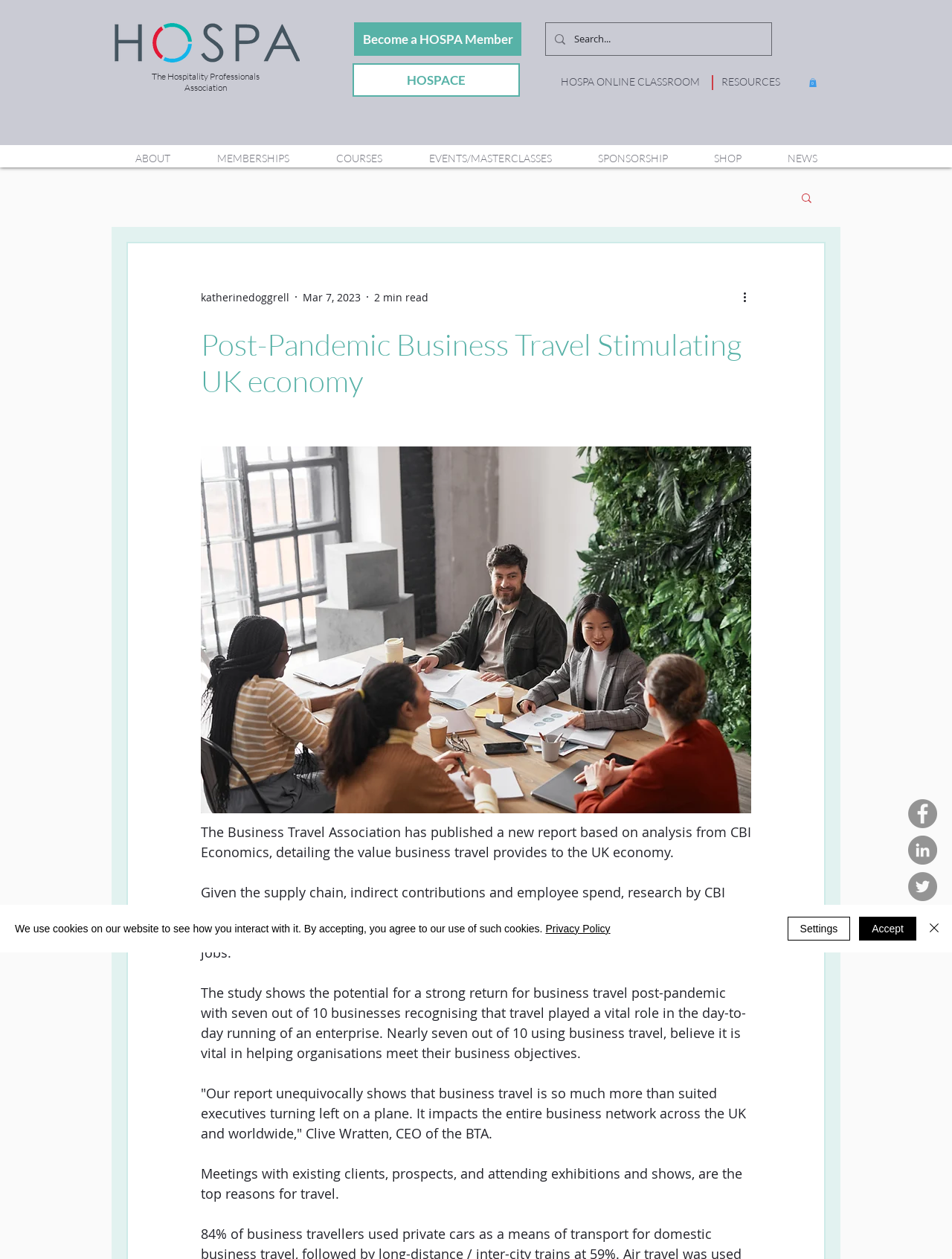Determine the coordinates of the bounding box that should be clicked to complete the instruction: "Click on ABOUT". The coordinates should be represented by four float numbers between 0 and 1: [left, top, right, bottom].

[0.117, 0.118, 0.203, 0.133]